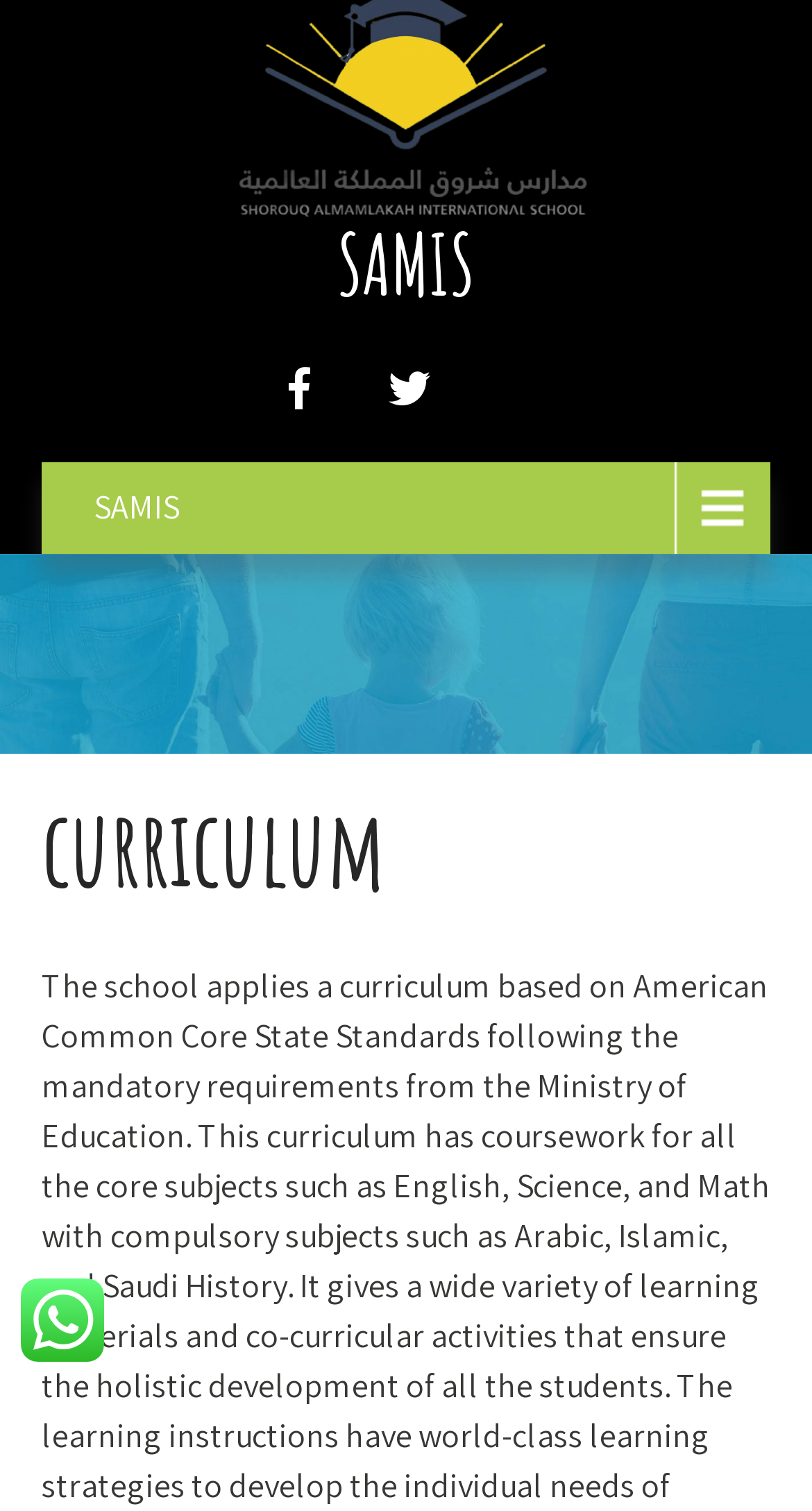Answer the following query concisely with a single word or phrase:
What is the text of the main heading?

curriculum